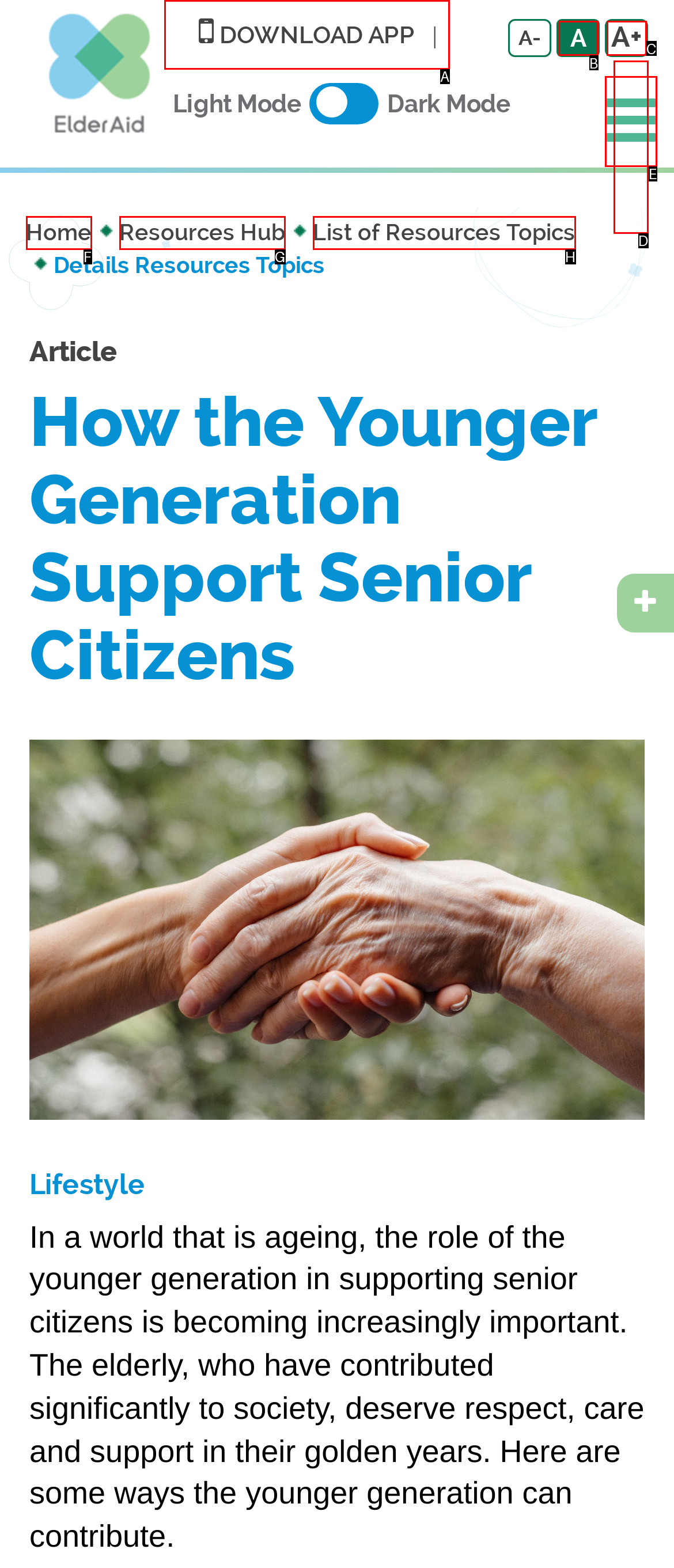Select the appropriate option that fits: List of Resources Topics
Reply with the letter of the correct choice.

H